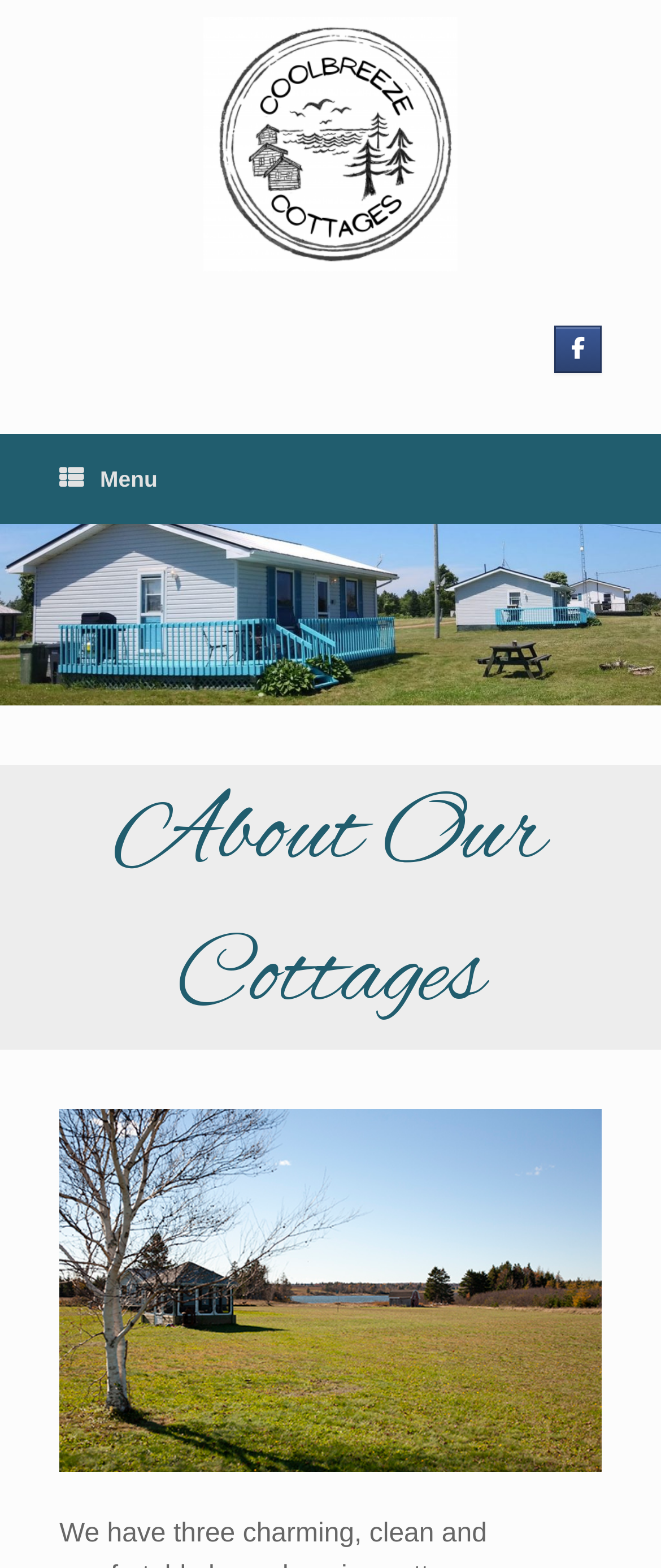Analyze the image and give a detailed response to the question:
How many complementary sections are present?

I observed two complementary sections in the webpage, one with a link and another with a social media link.